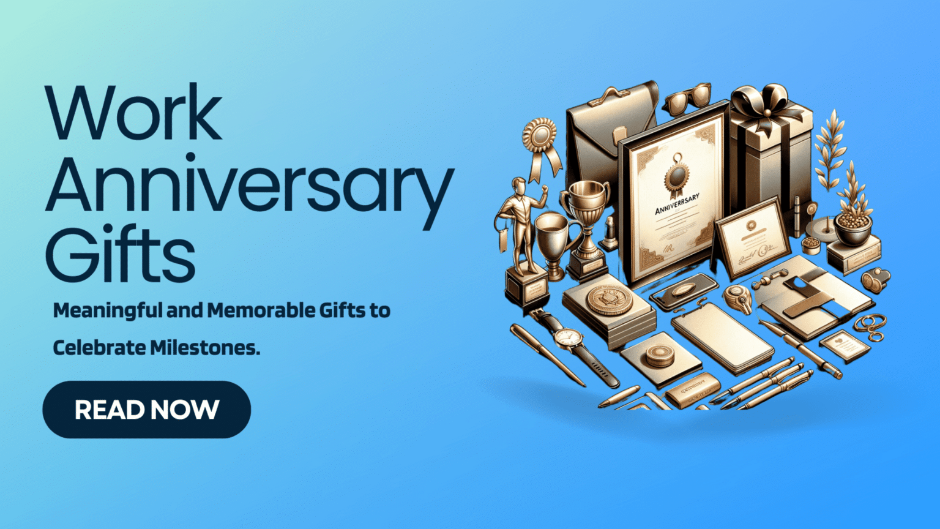What type of gifts are being promoted?
Kindly offer a detailed explanation using the data available in the image.

The caption explicitly states that the image is focused on 'Work Anniversary Gifts', which suggests that the gifts being promoted are related to celebrating professional milestones.